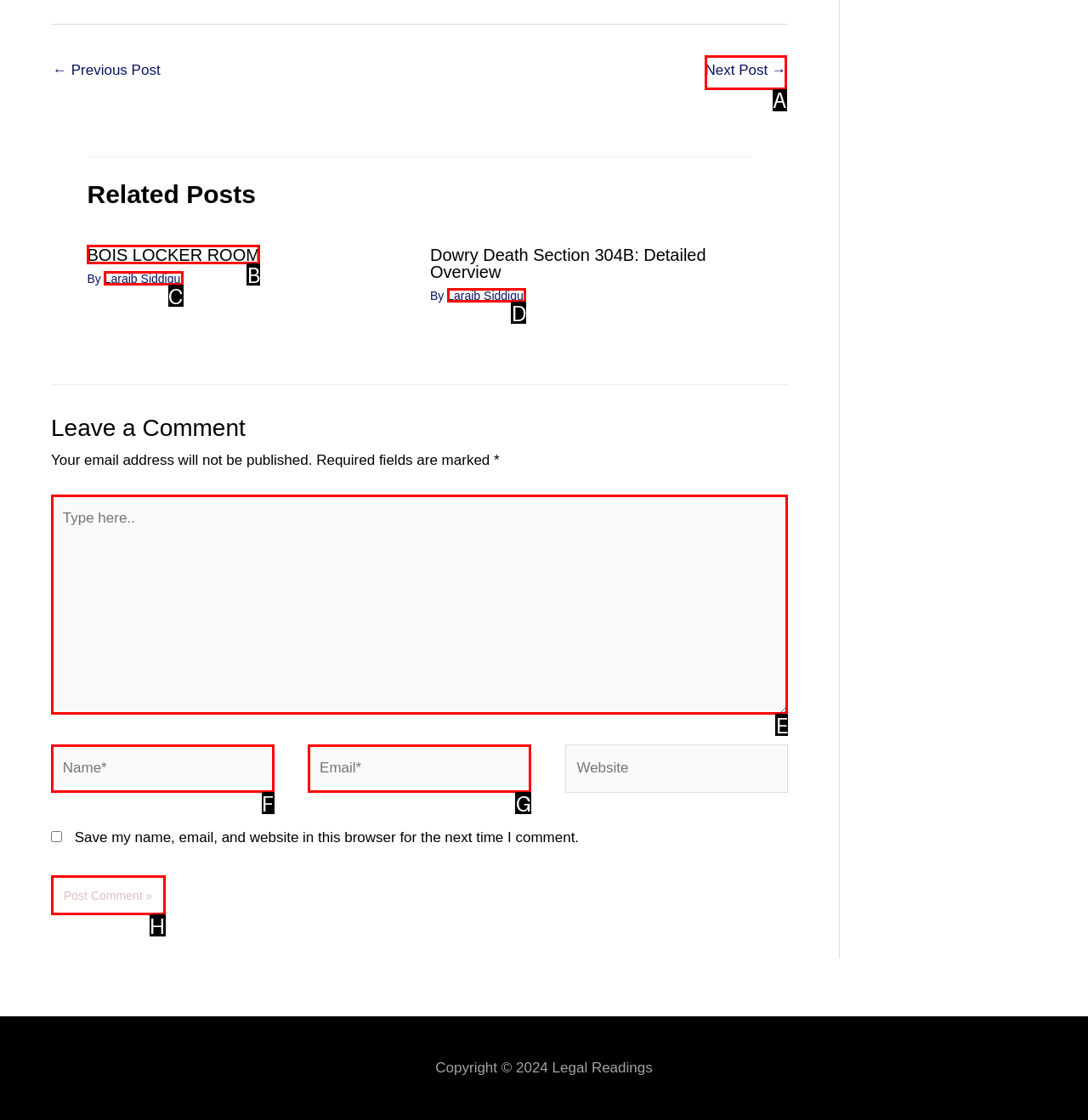Select the correct option from the given choices to perform this task: Type in the comment box. Provide the letter of that option.

E